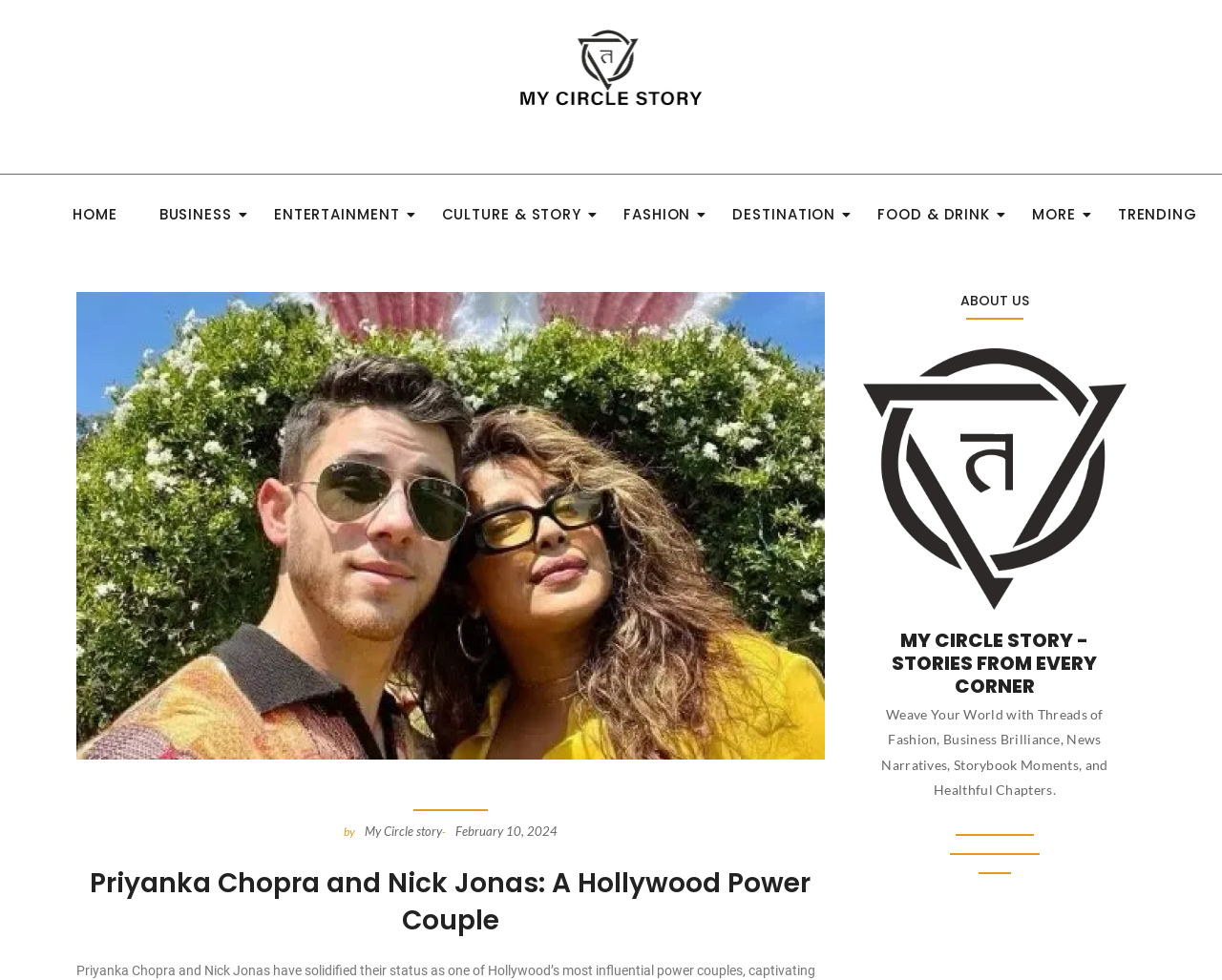What is the name of the story?
Refer to the screenshot and respond with a concise word or phrase.

My Circle story